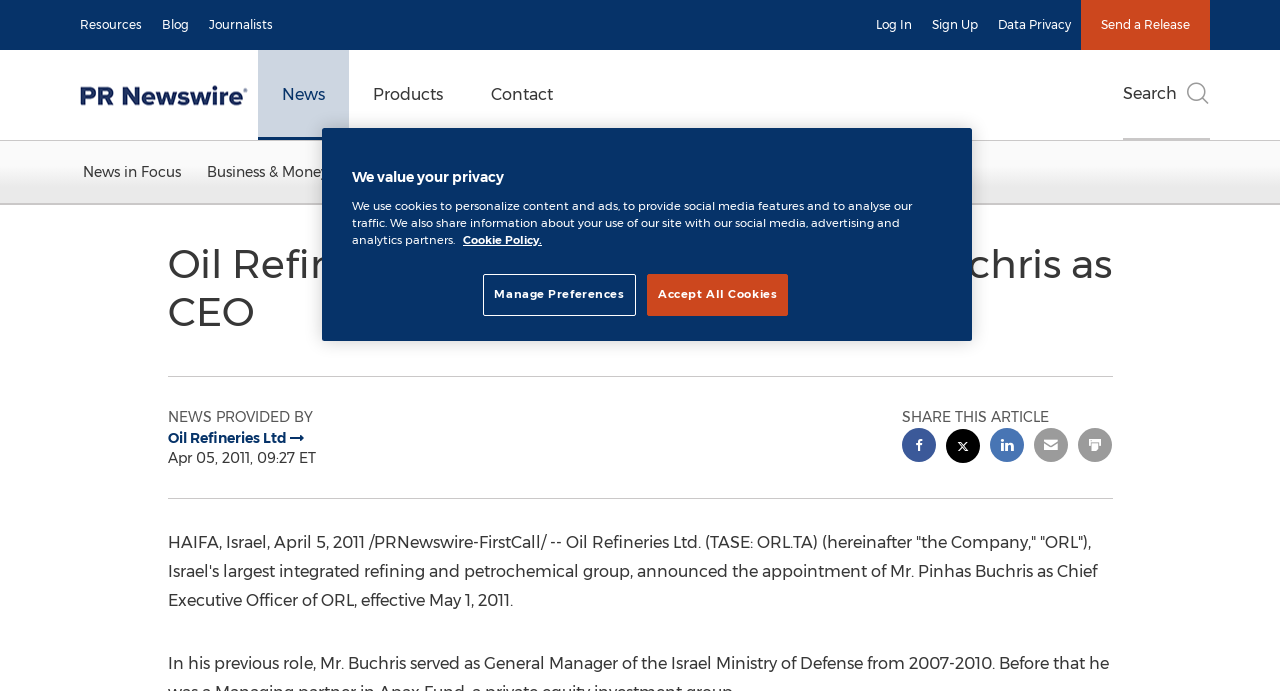Can you show the bounding box coordinates of the region to click on to complete the task described in the instruction: "Click on Journalists"?

[0.155, 0.0, 0.221, 0.072]